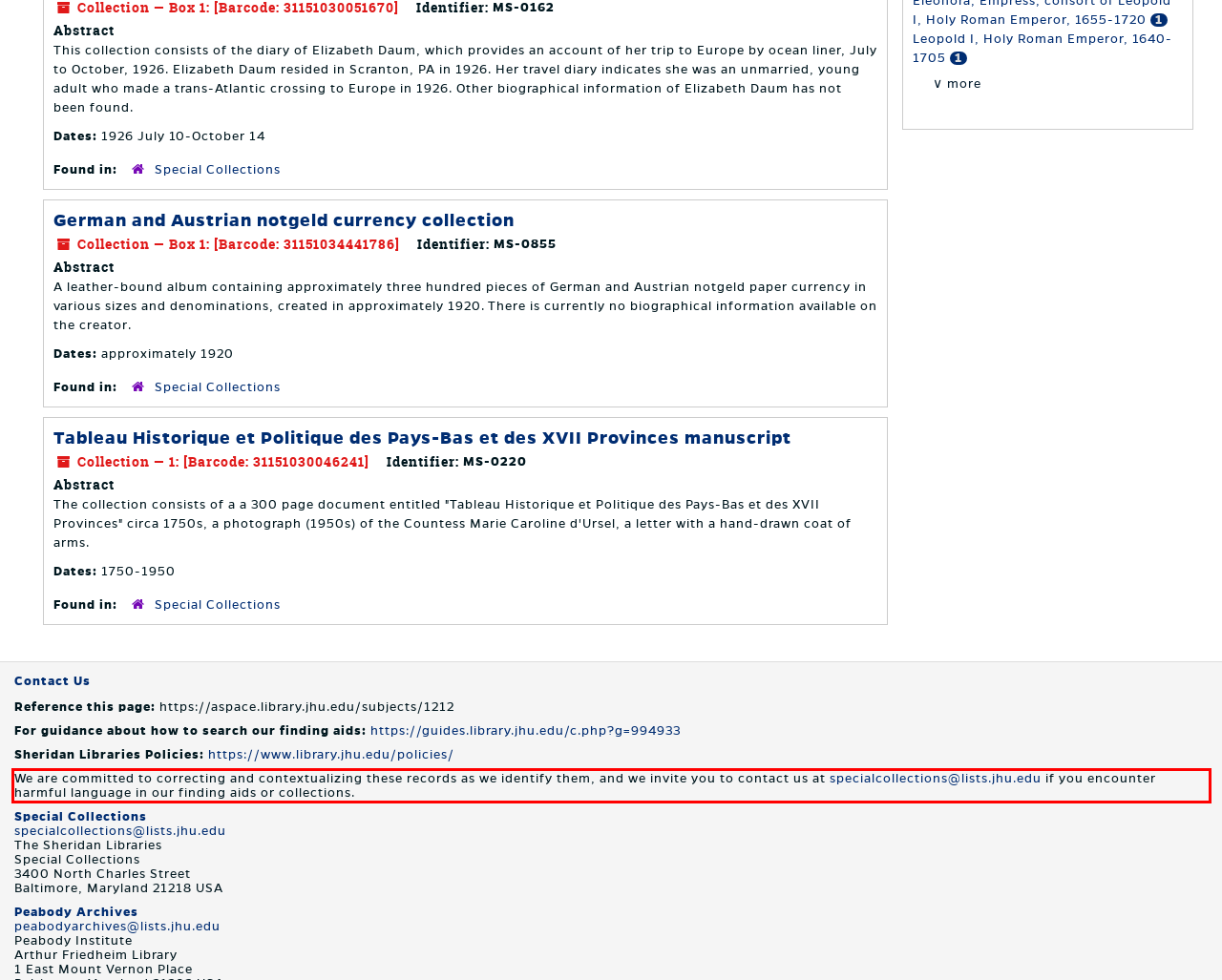Using OCR, extract the text content found within the red bounding box in the given webpage screenshot.

We are committed to correcting and contextualizing these records as we identify them, and we invite you to contact us at specialcollections@lists.jhu.edu if you encounter harmful language in our finding aids or collections.